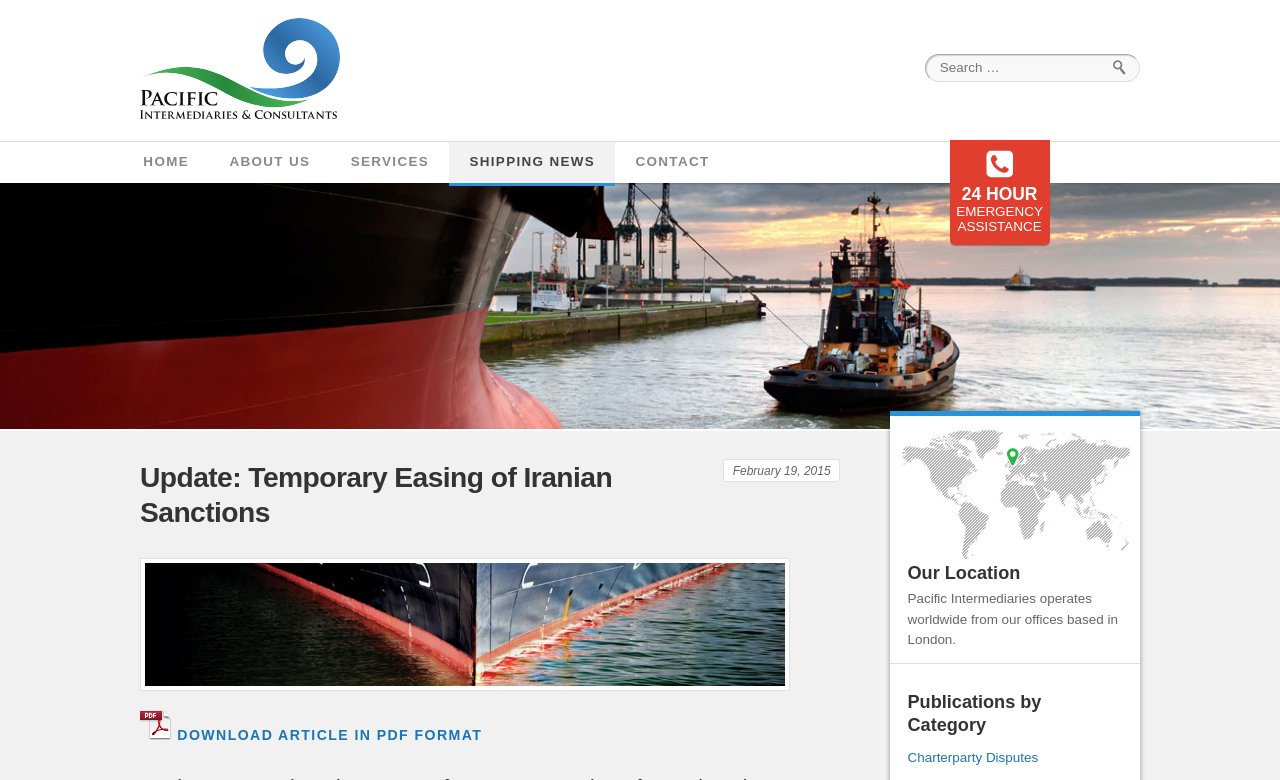Pinpoint the bounding box coordinates of the area that should be clicked to complete the following instruction: "Search for something". The coordinates must be given as four float numbers between 0 and 1, i.e., [left, top, right, bottom].

[0.723, 0.069, 0.891, 0.104]